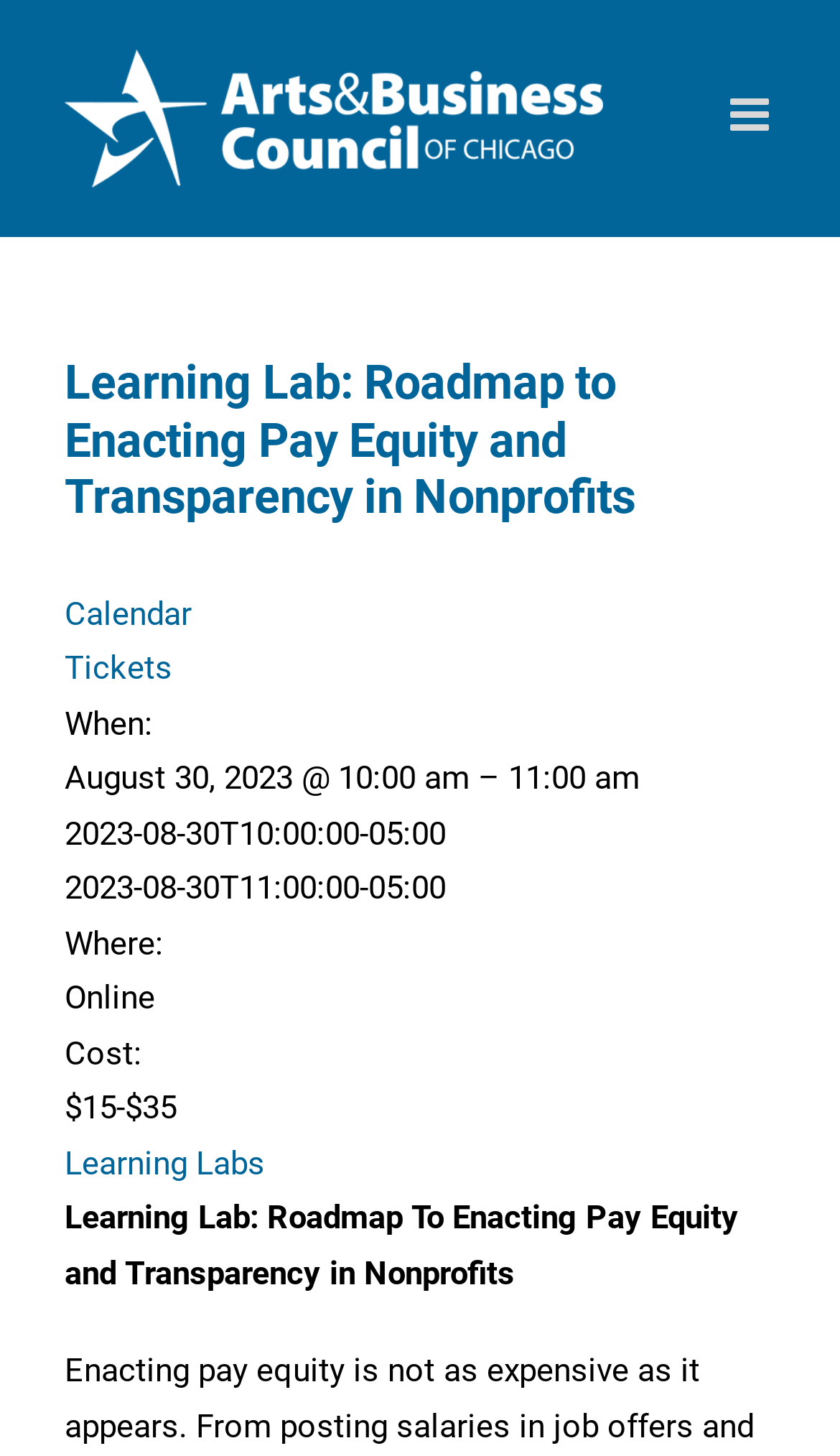What is the cost of the event?
Using the information from the image, provide a comprehensive answer to the question.

I found the cost of the event by looking at the section that describes the event details, where I saw a static text 'Cost:' followed by the price range '$15-$35'. This suggests that the cost of the event is between $15 and $35.